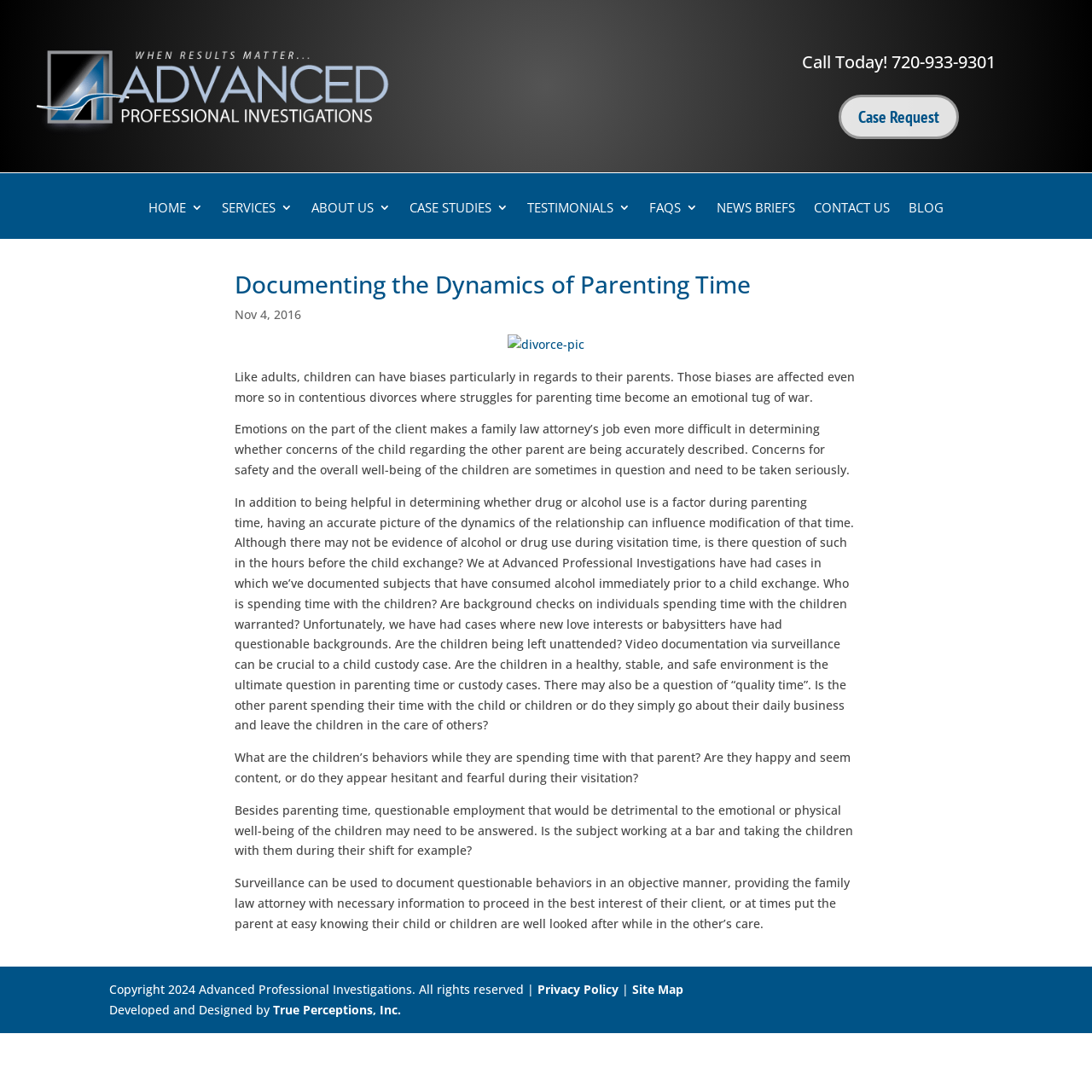Determine the bounding box coordinates of the region that needs to be clicked to achieve the task: "Request a case".

[0.768, 0.087, 0.878, 0.128]